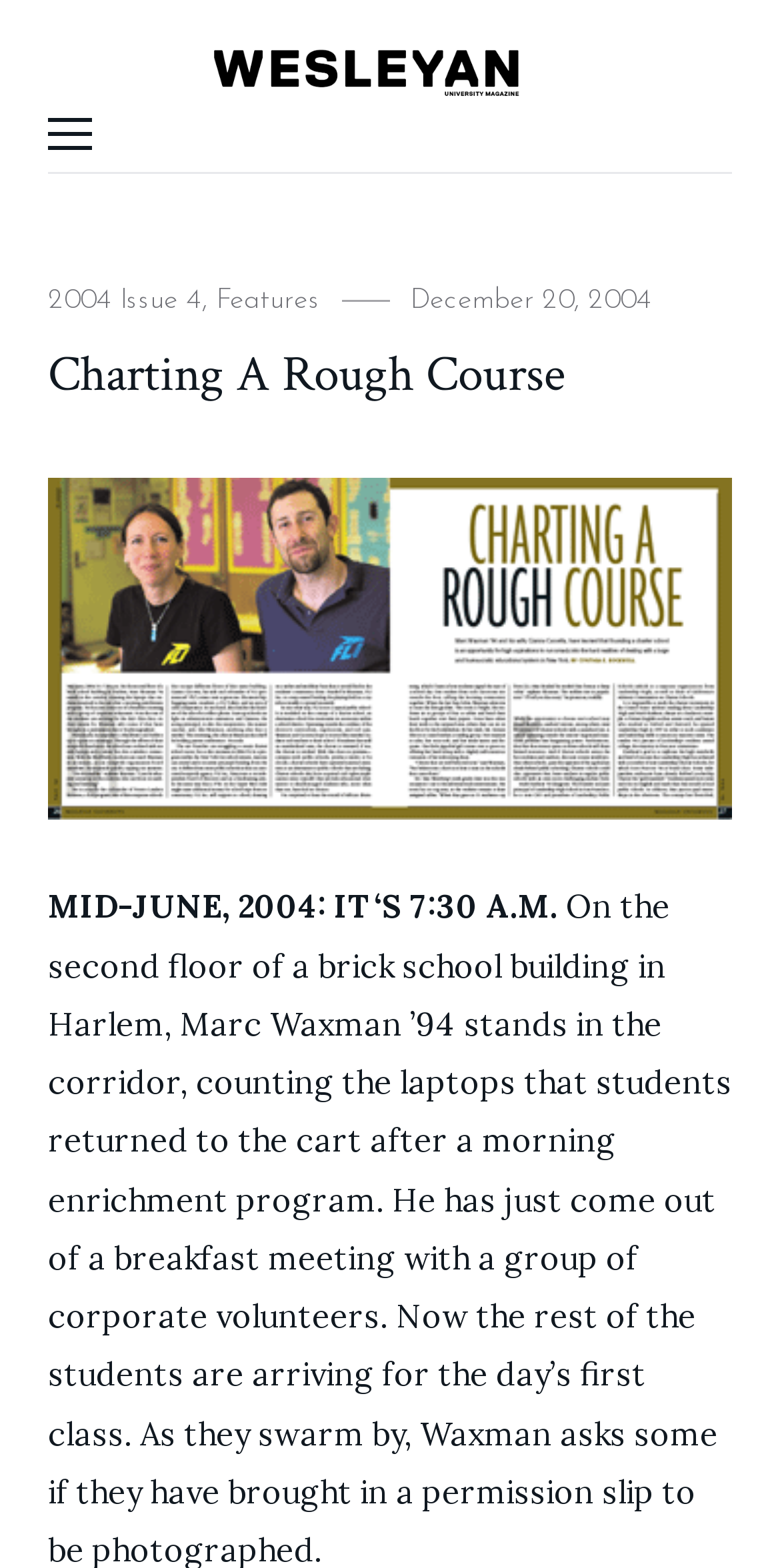Answer the question below with a single word or a brief phrase: 
What is the type of element above the title?

Image